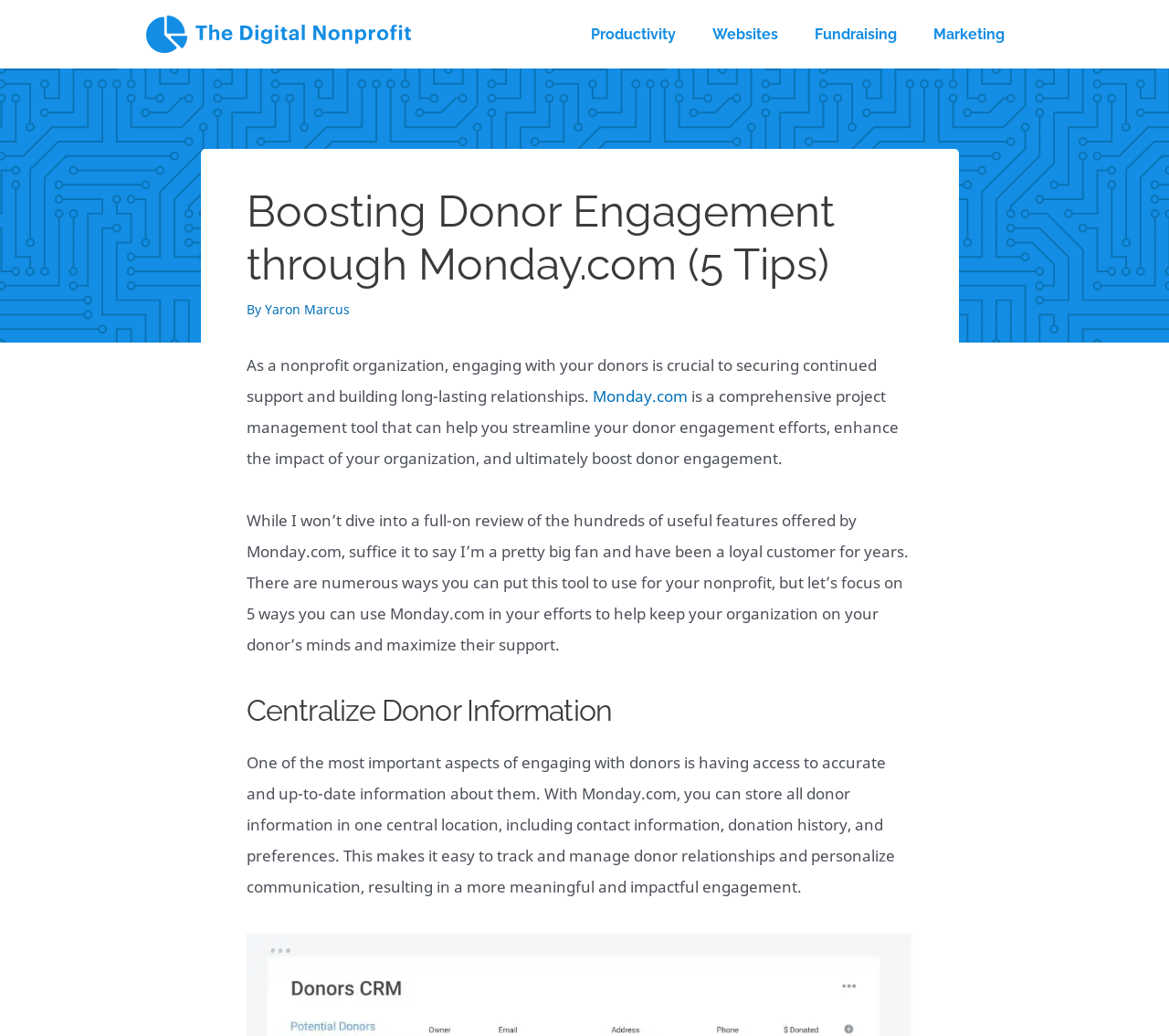Provide the bounding box coordinates of the HTML element described by the text: "Forgot username or password?". The coordinates should be in the format [left, top, right, bottom] with values between 0 and 1.

None